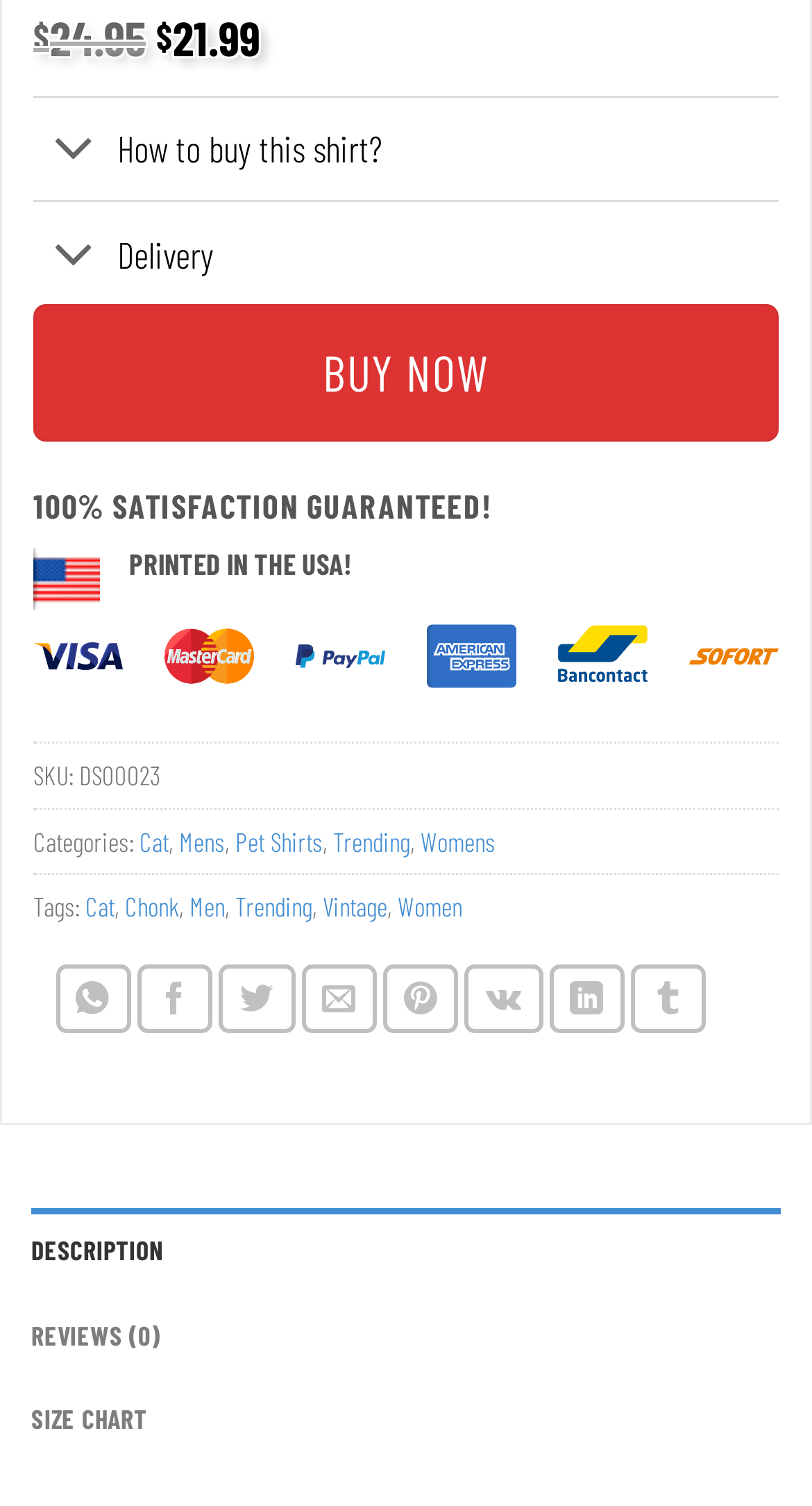Identify the bounding box coordinates for the element you need to click to achieve the following task: "Share on WhatsApp". Provide the bounding box coordinates as four float numbers between 0 and 1, in the form [left, top, right, bottom].

[0.068, 0.641, 0.161, 0.686]